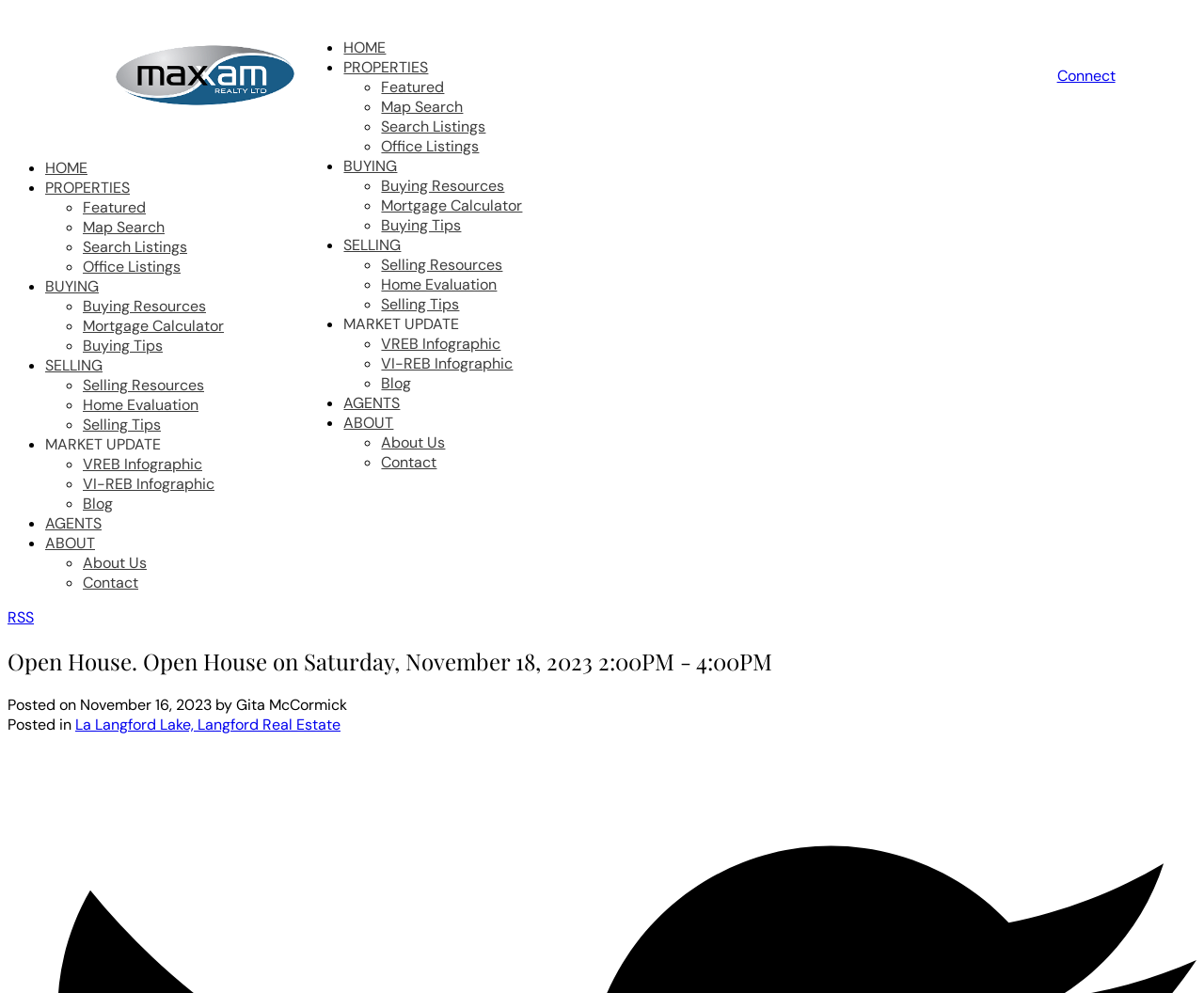Using the information in the image, could you please answer the following question in detail:
How many menu items are under 'PROPERTIES'?

I counted the number of menu items under 'PROPERTIES' by looking at the menu bar, which has 'Featured', 'Map Search', 'Search Listings', and 'Office Listings' as sub-menu items.